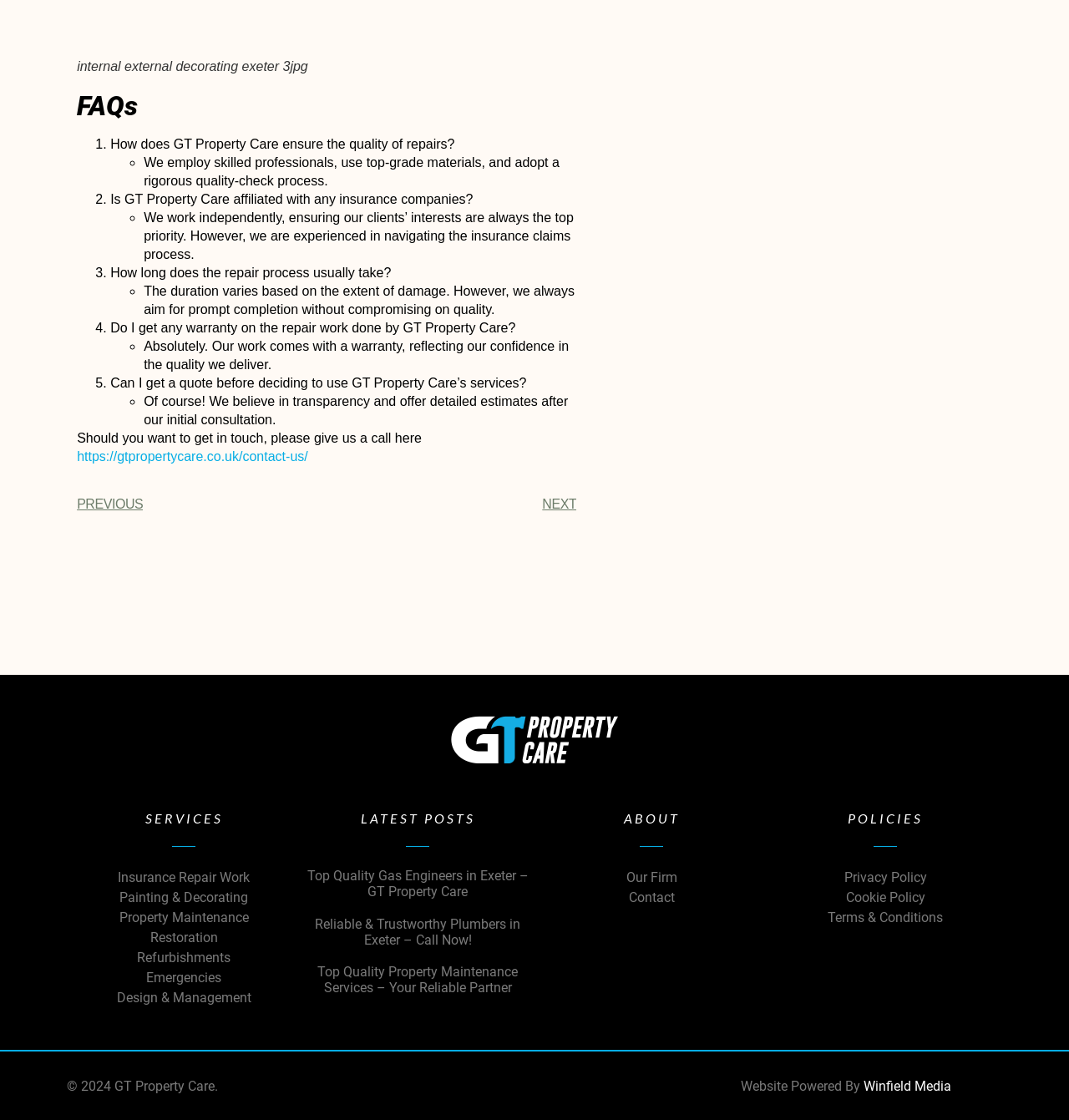What is the company name?
Use the image to give a comprehensive and detailed response to the question.

The company name can be found in the logo at the bottom of the page, which is an image with the text 'GT Property Care Logo'. Additionally, the company name is mentioned in the footer section with the copyright information '© 2024 GT Property Care.'